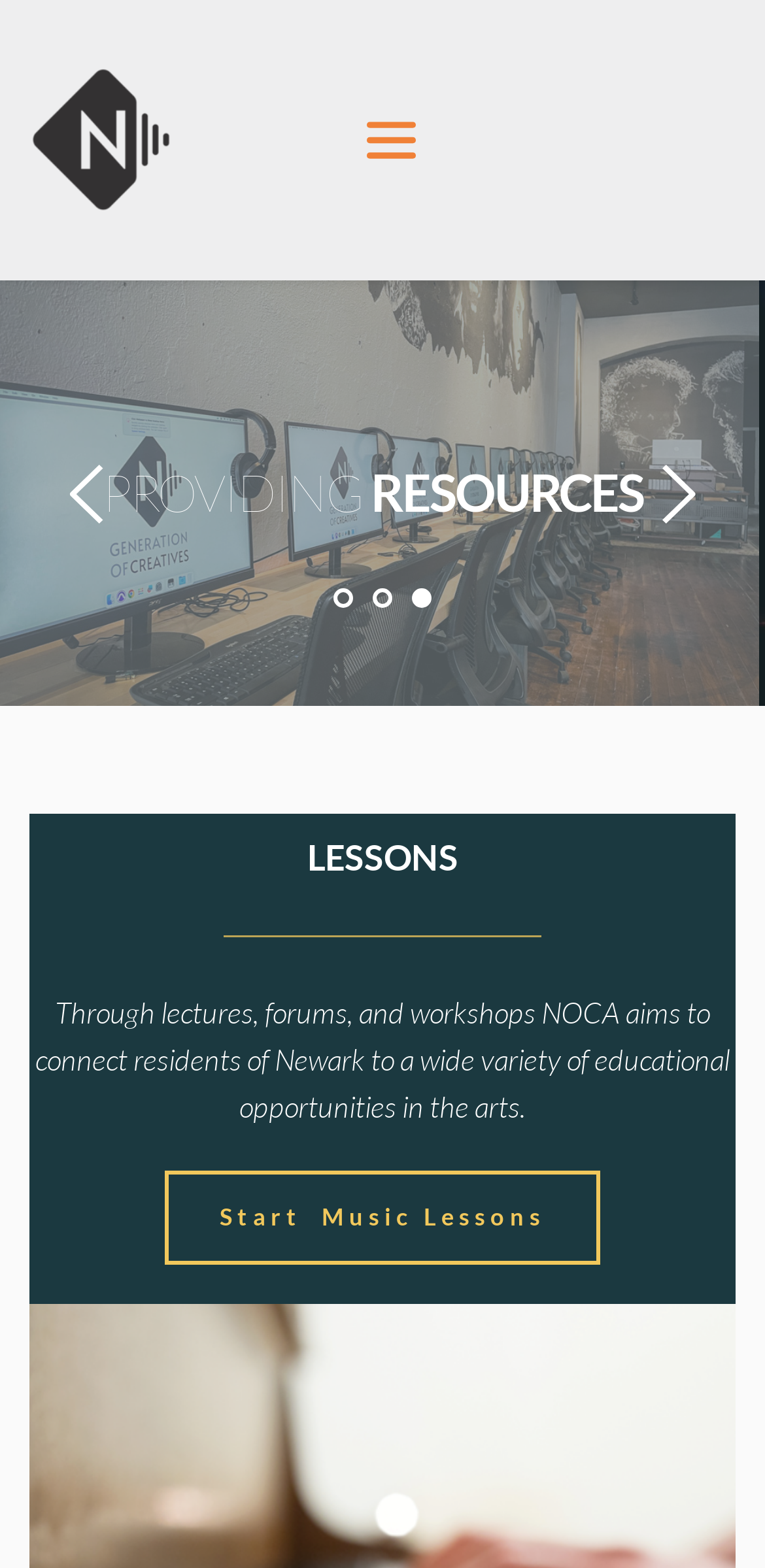What is the first lesson offered? Examine the screenshot and reply using just one word or a brief phrase.

Music Lessons